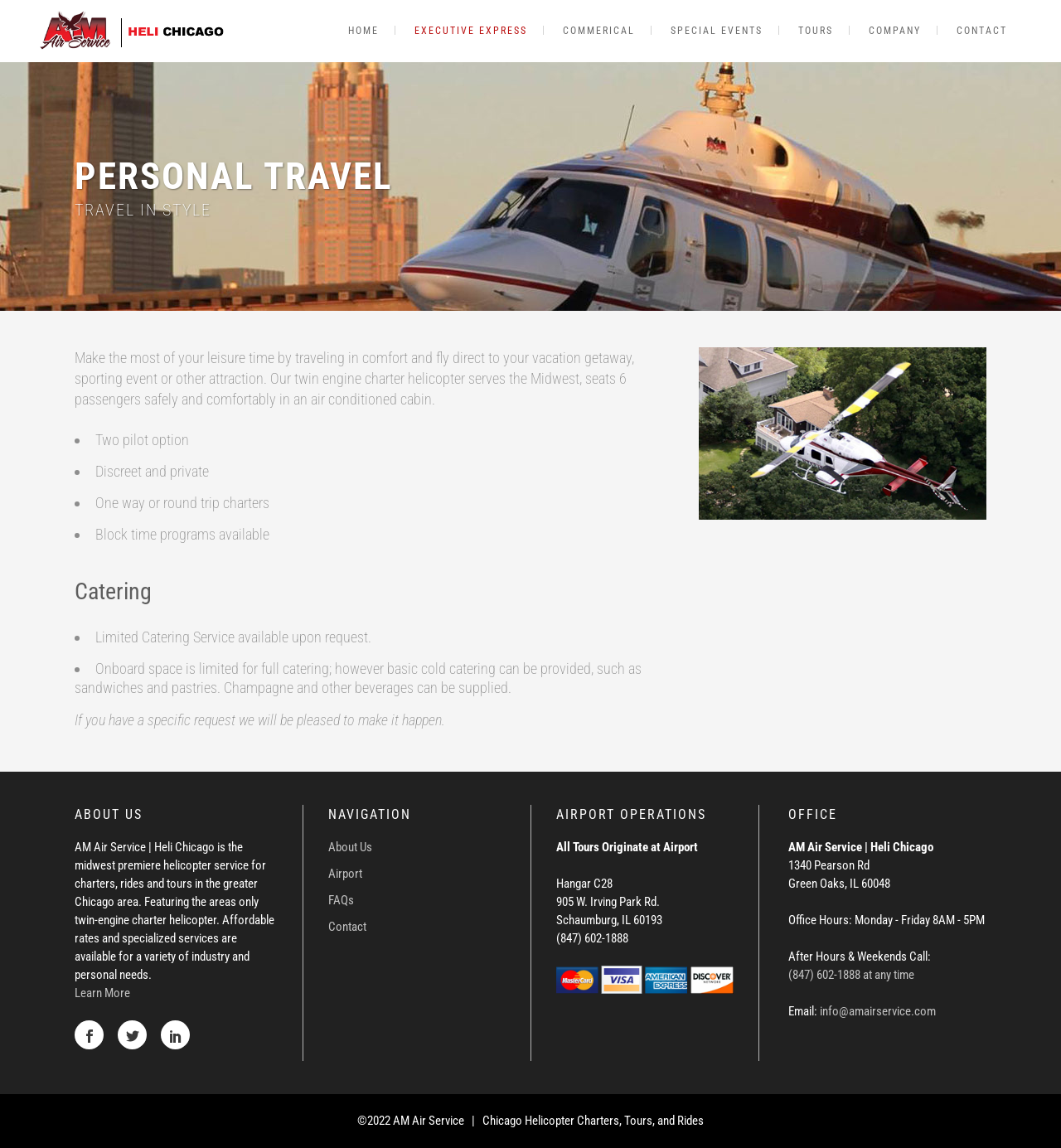Locate the bounding box coordinates of the UI element described by: "(847) 602-1888 at any time". The bounding box coordinates should consist of four float numbers between 0 and 1, i.e., [left, top, right, bottom].

[0.743, 0.842, 0.862, 0.855]